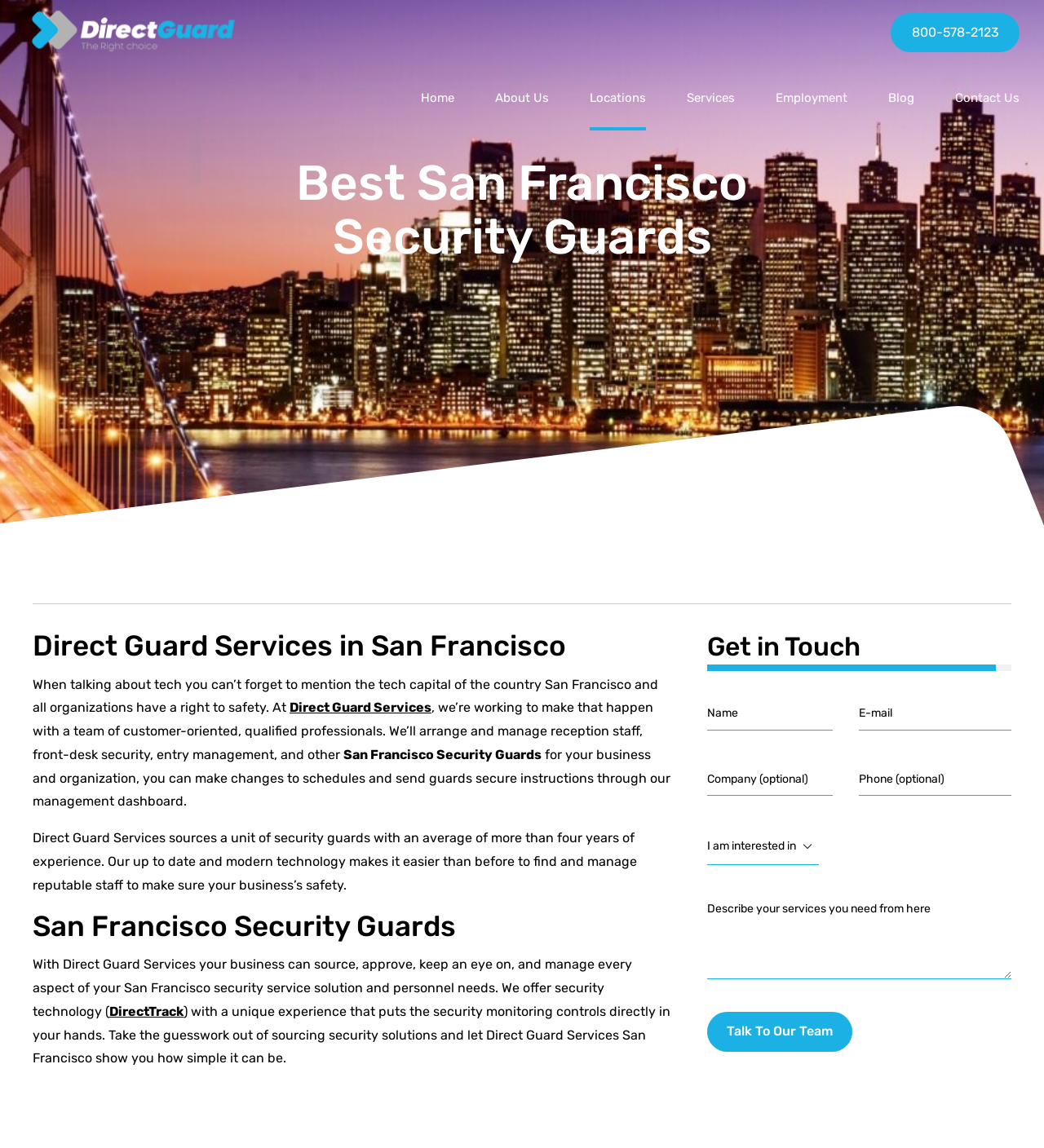Determine the bounding box coordinates of the clickable element necessary to fulfill the instruction: "Click the 'Talk To Our Team' button". Provide the coordinates as four float numbers within the 0 to 1 range, i.e., [left, top, right, bottom].

[0.677, 0.881, 0.816, 0.916]